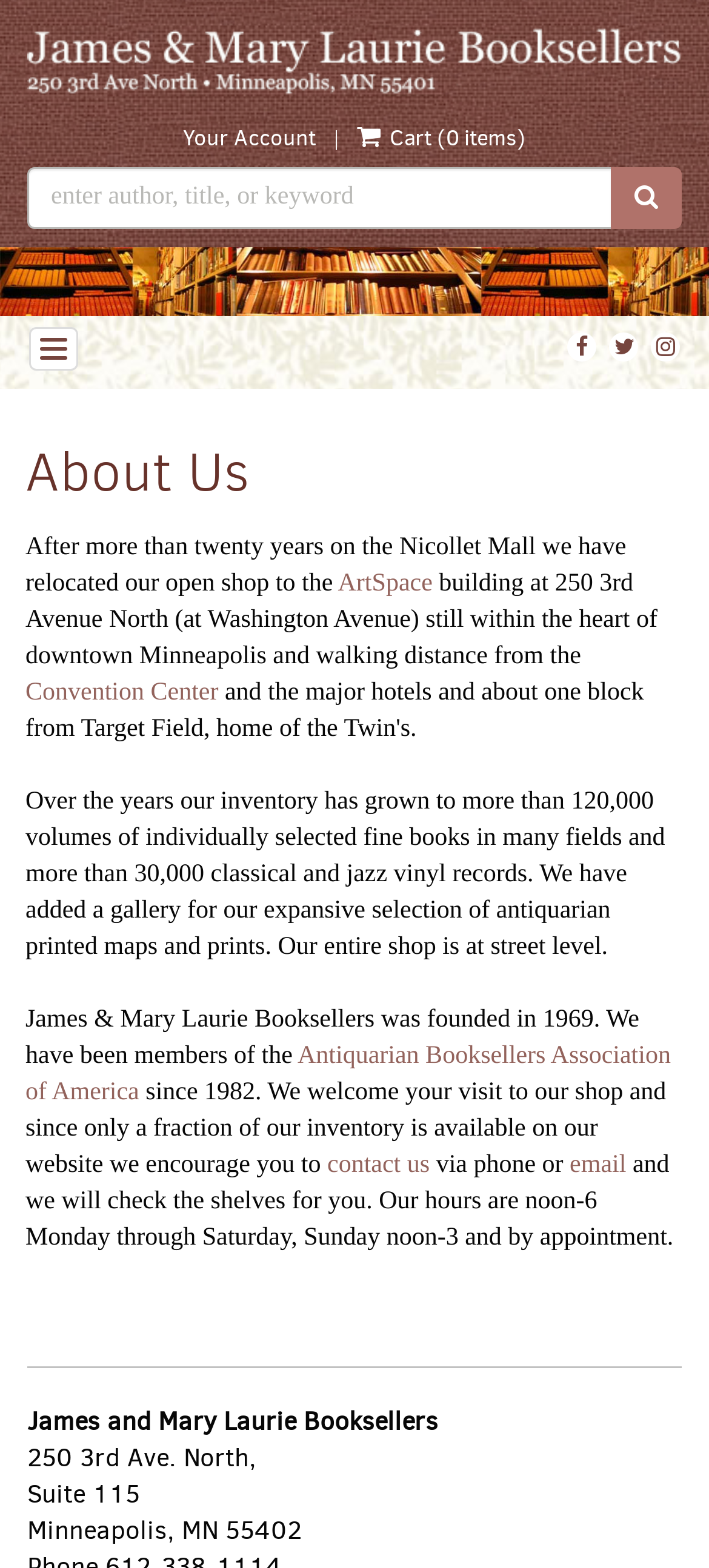Determine the bounding box coordinates for the element that should be clicked to follow this instruction: "Learn more about the shop". The coordinates should be given as four float numbers between 0 and 1, in the format [left, top, right, bottom].

[0.036, 0.283, 0.962, 0.321]